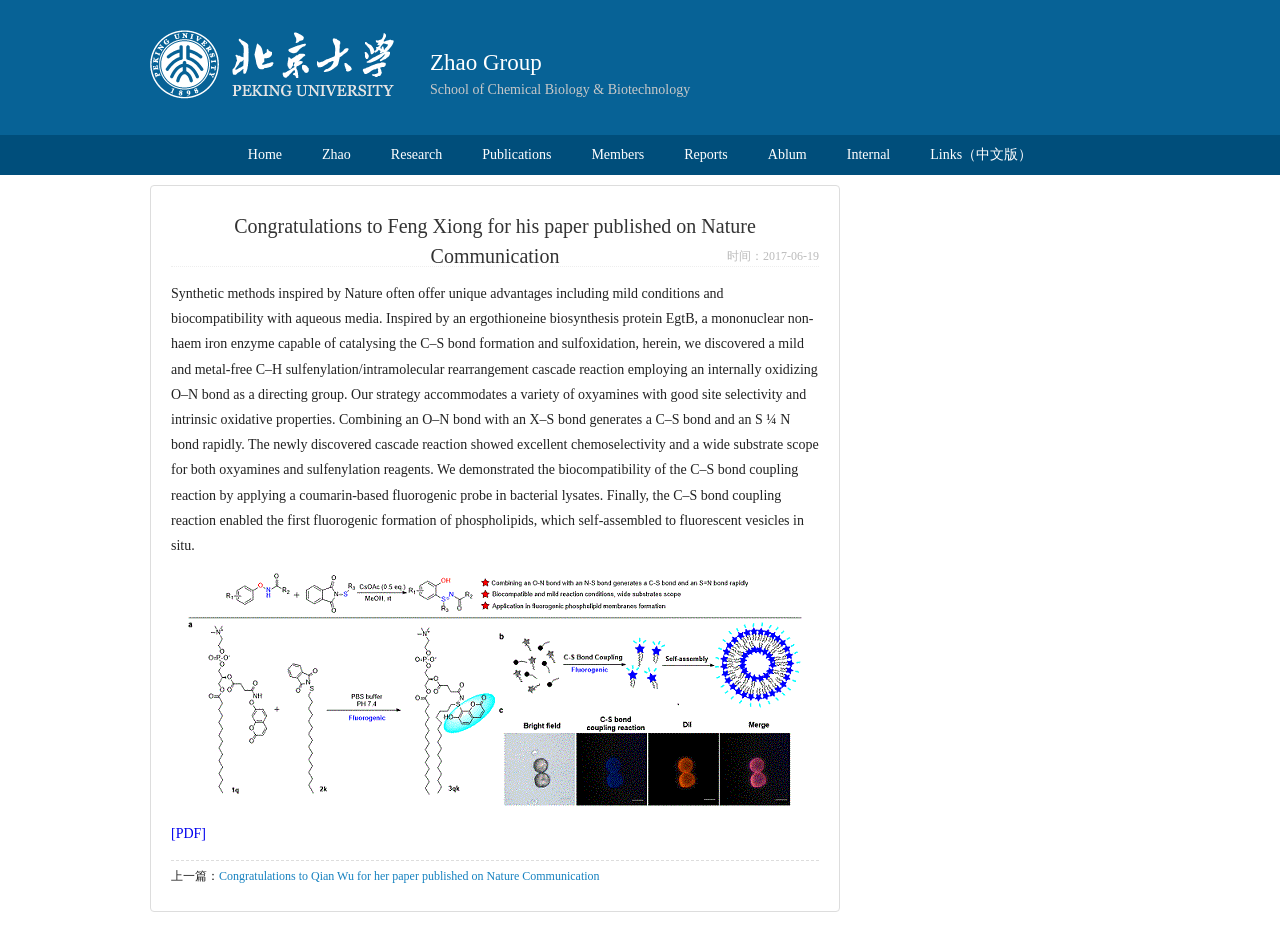Extract the main heading text from the webpage.

Congratulations to Feng Xiong for his paper published on Nature Communication